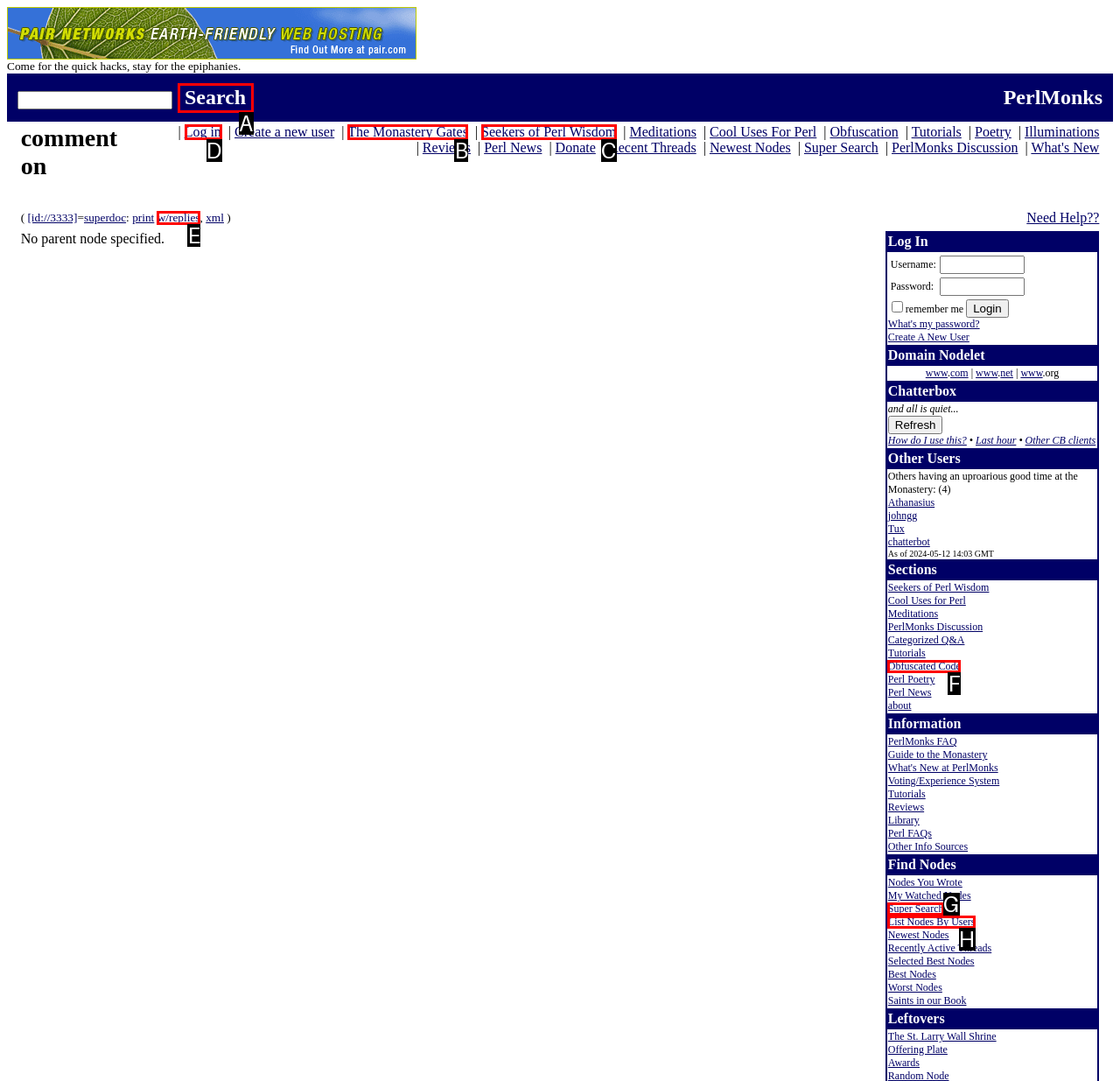Out of the given choices, which letter corresponds to the UI element required to Log in? Answer with the letter.

D